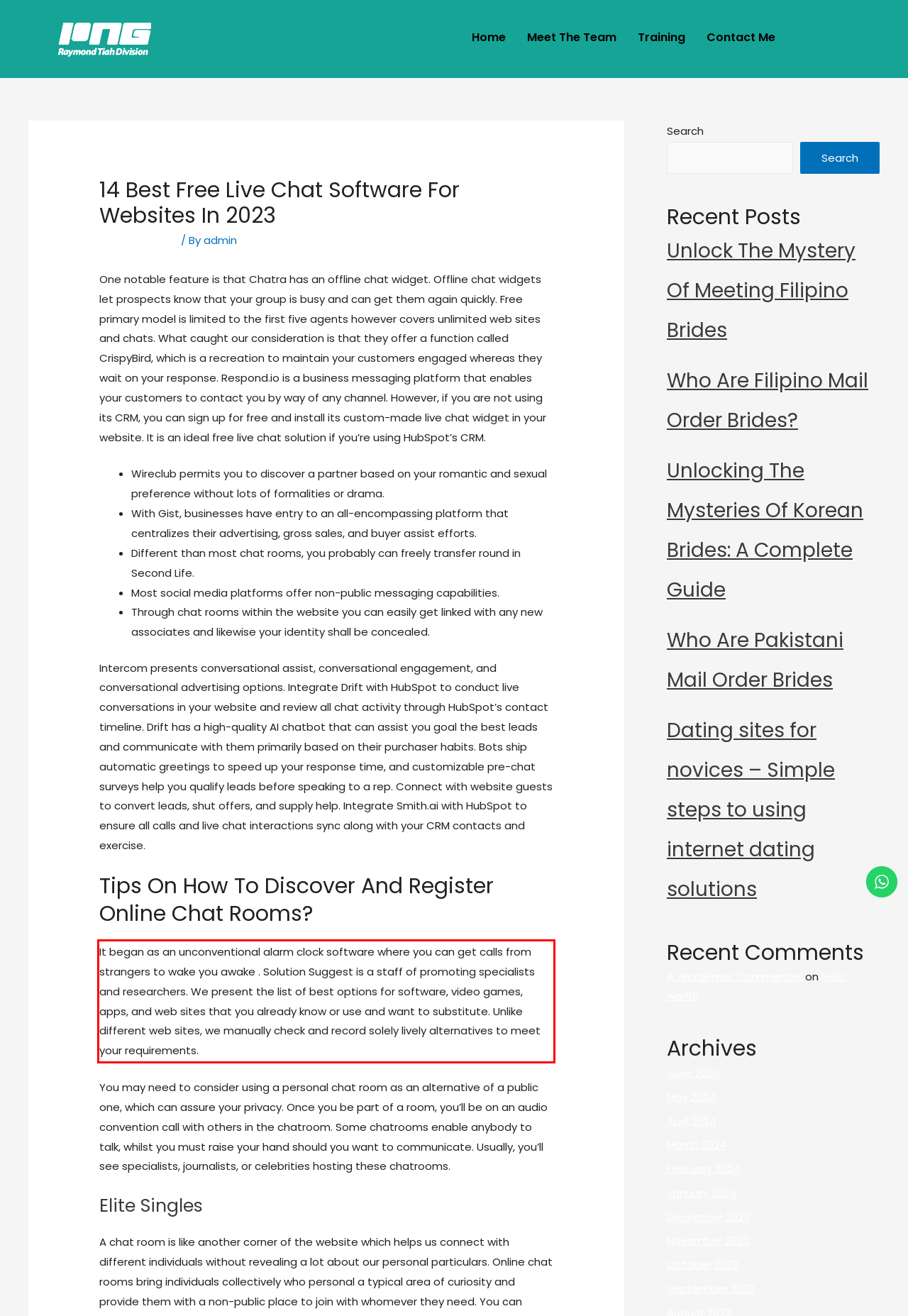Identify the text inside the red bounding box in the provided webpage screenshot and transcribe it.

It began as an unconventional alarm clock software where you can get calls from strangers to wake you awake . Solution Suggest is a staff of promoting specialists and researchers. We present the list of best options for software, video games, apps, and web sites that you already know or use and want to substitute. Unlike different web sites, we manually check and record solely lively alternatives to meet your requirements.